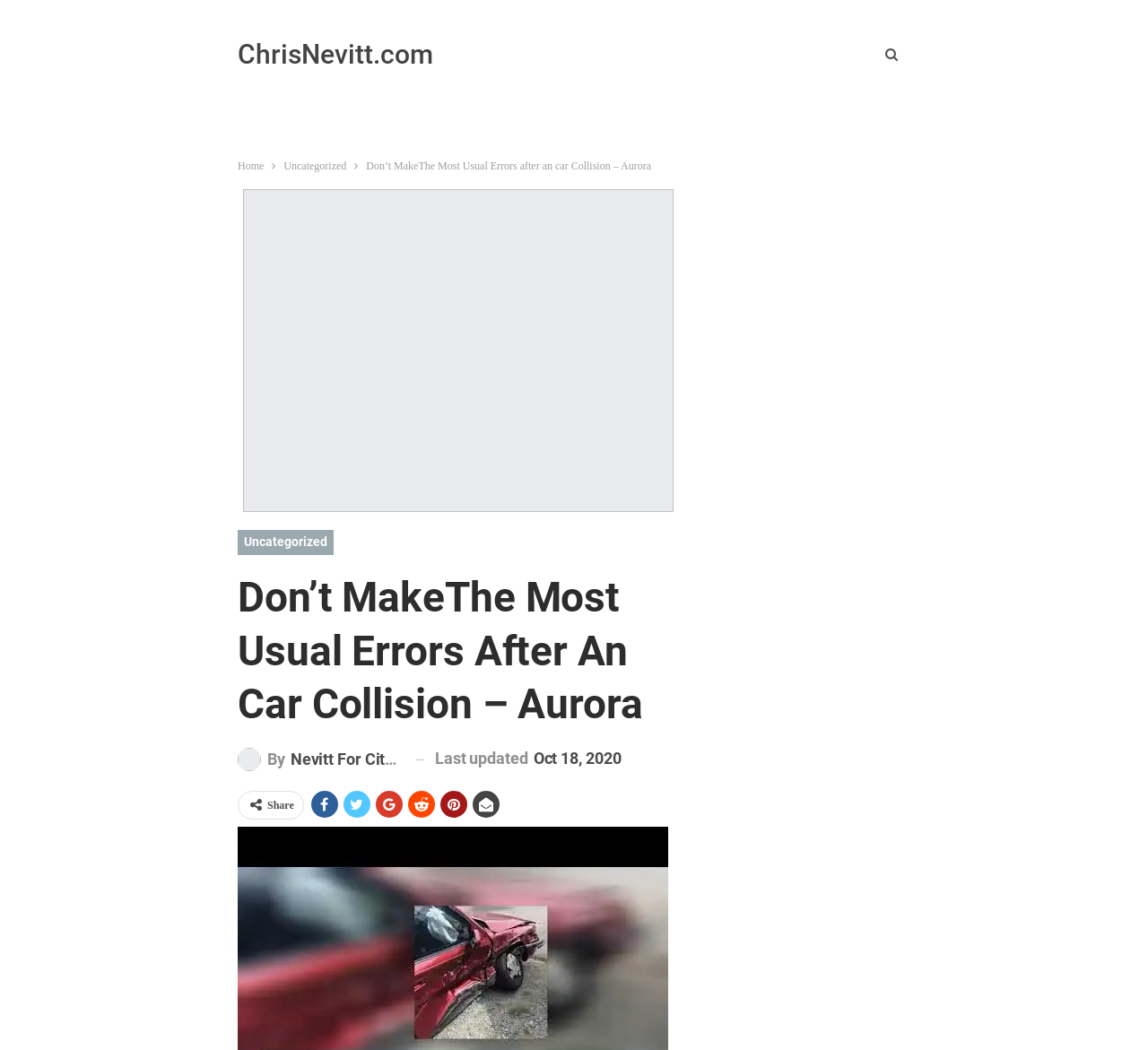What is the principal heading displayed on the webpage?

Don’t MakeThe Most Usual Errors After An Car Collision – Aurora